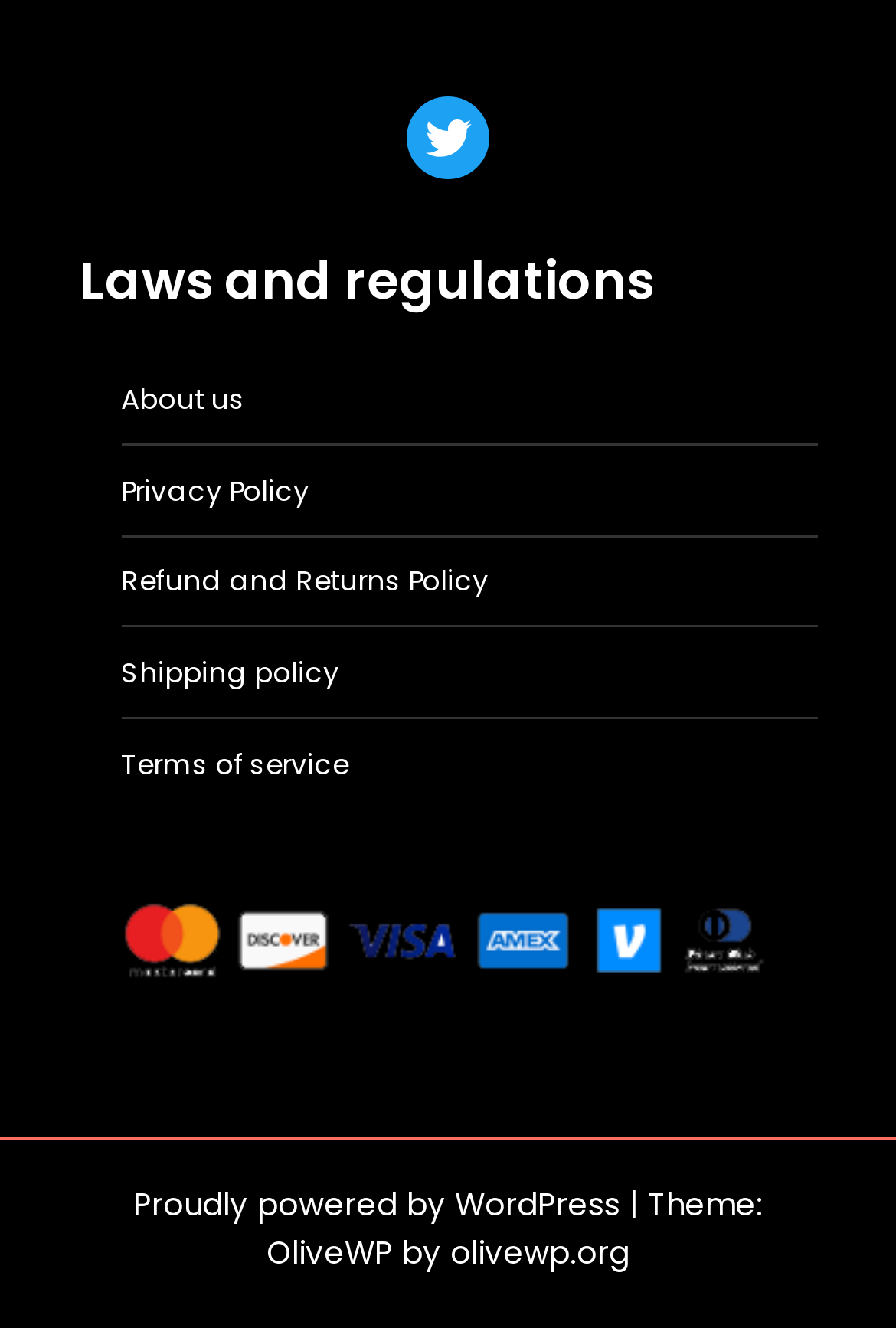What is the name of the platform powering this website?
Please provide a comprehensive answer based on the details in the screenshot.

I found the text 'Proudly powered by WordPress' at the bottom of the webpage, which indicates that the platform powering this website is WordPress.